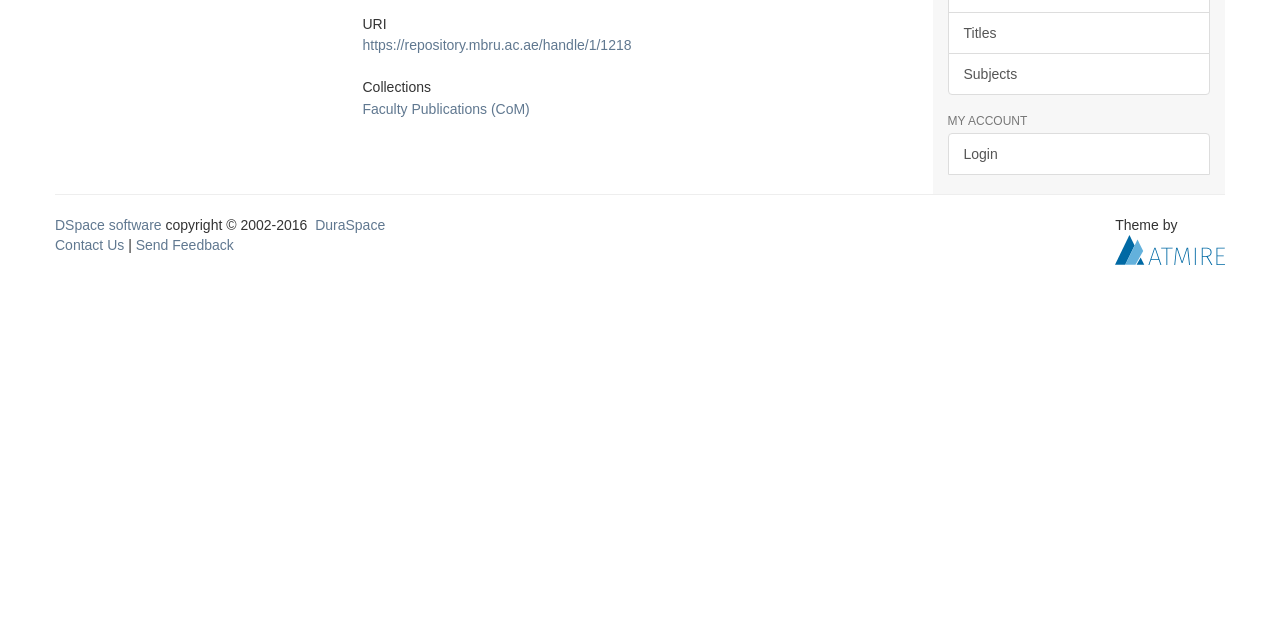Identify the bounding box coordinates for the UI element described as follows: "Login". Ensure the coordinates are four float numbers between 0 and 1, formatted as [left, top, right, bottom].

[0.74, 0.208, 0.945, 0.274]